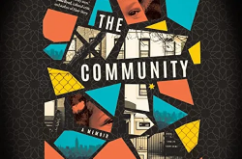Provide a thorough description of what you see in the image.

The image depicts the book cover for "The Community," a memoir by N. Jamiyla Chisholm. The design features a vibrant collage of geometric shapes in various colors—blue, orange, and yellow—set against a dark background. Within these shapes, glimpses of urban life, including images of buildings and people, convey a sense of community and reflection. The title "THE COMMUNITY" is prominently displayed in bold, eye-catching typography, reinforcing the central theme of the memoir. This striking visual invites readers to explore the narratives and experiences shared within the book, highlighting the interconnectedness of individuals in a communal setting.